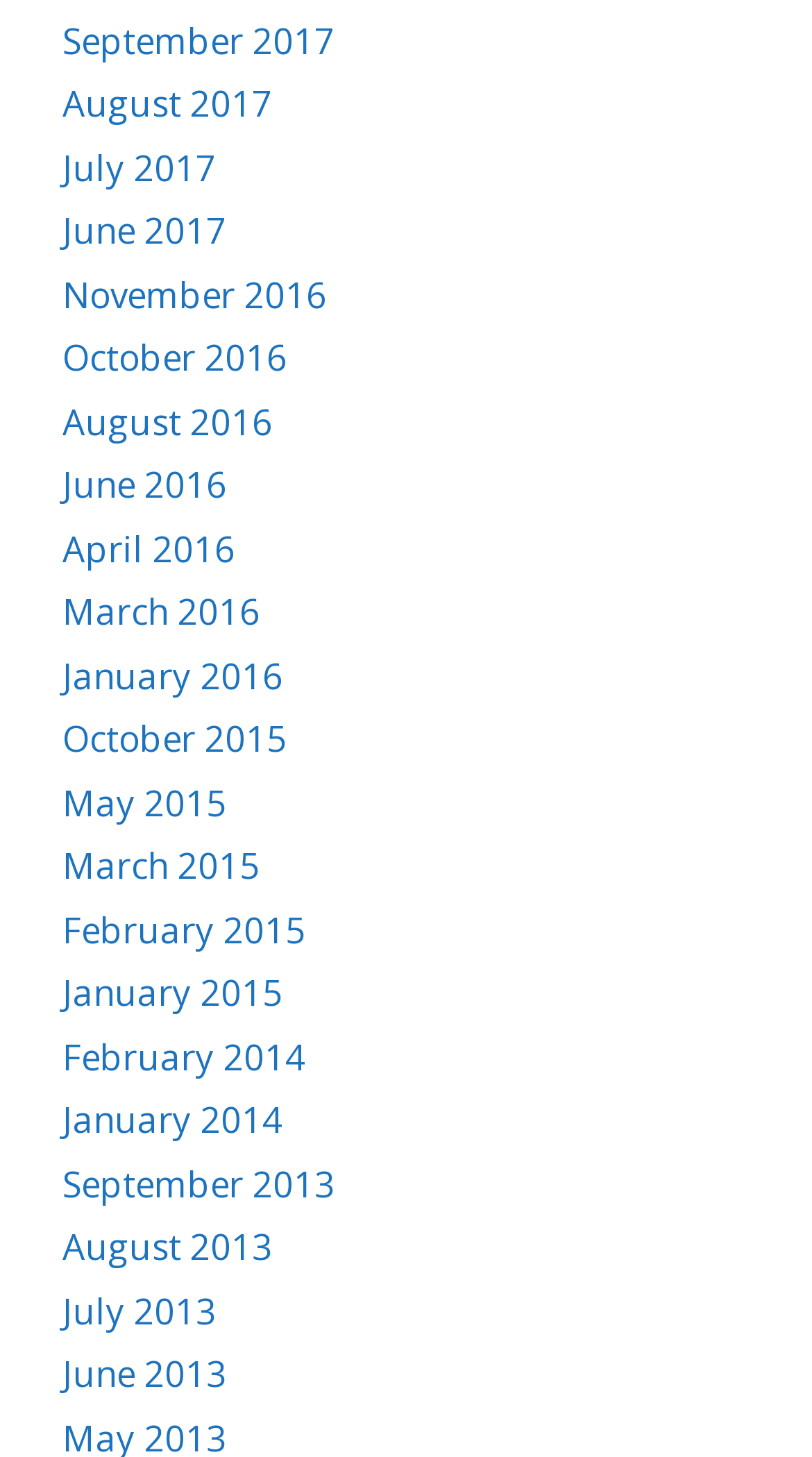Give a one-word or phrase response to the following question: How many links are available for the year 2017?

4